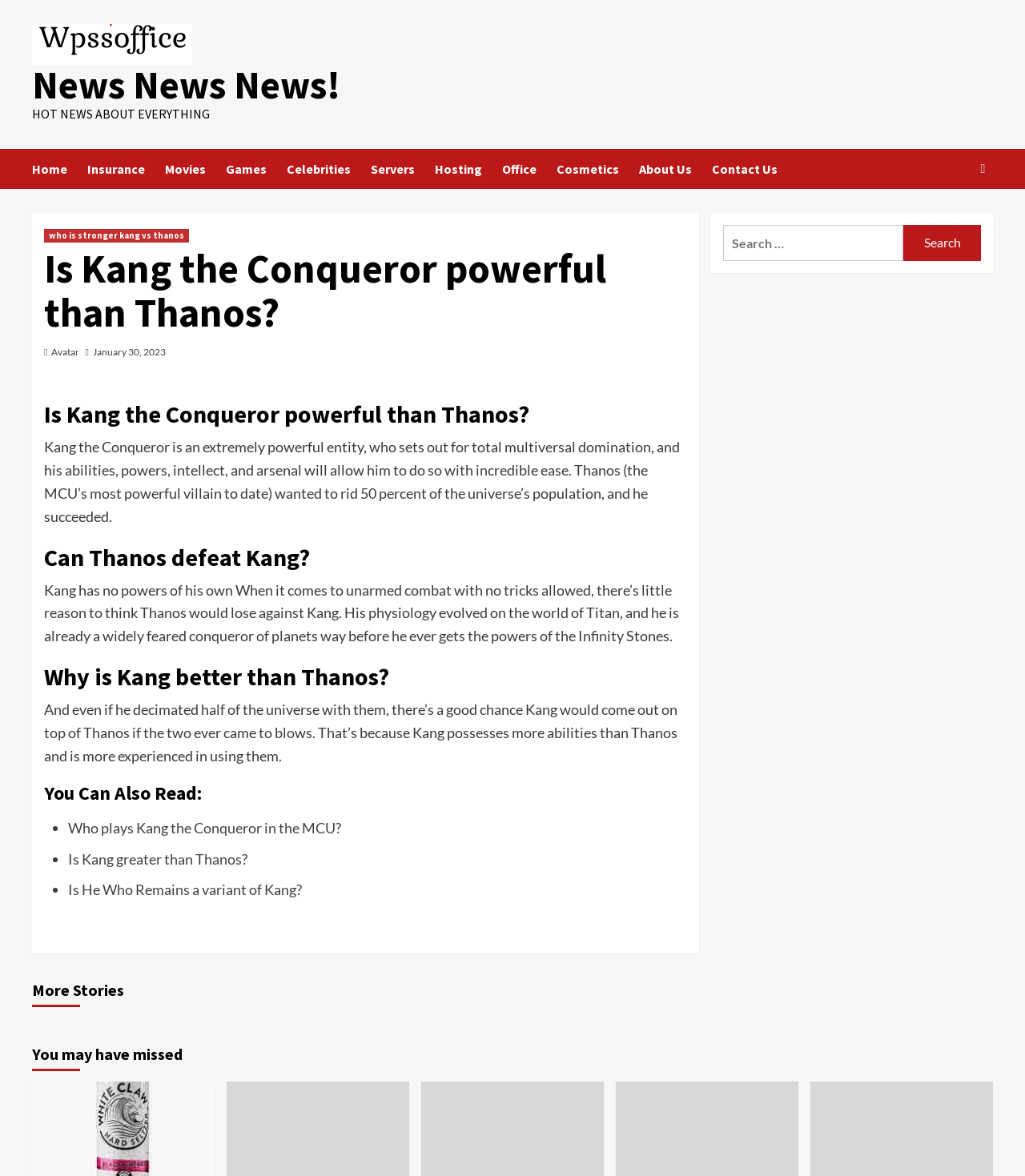Please identify the bounding box coordinates of the element's region that should be clicked to execute the following instruction: "Click on the 'Home' link". The bounding box coordinates must be four float numbers between 0 and 1, i.e., [left, top, right, bottom].

[0.031, 0.126, 0.085, 0.16]